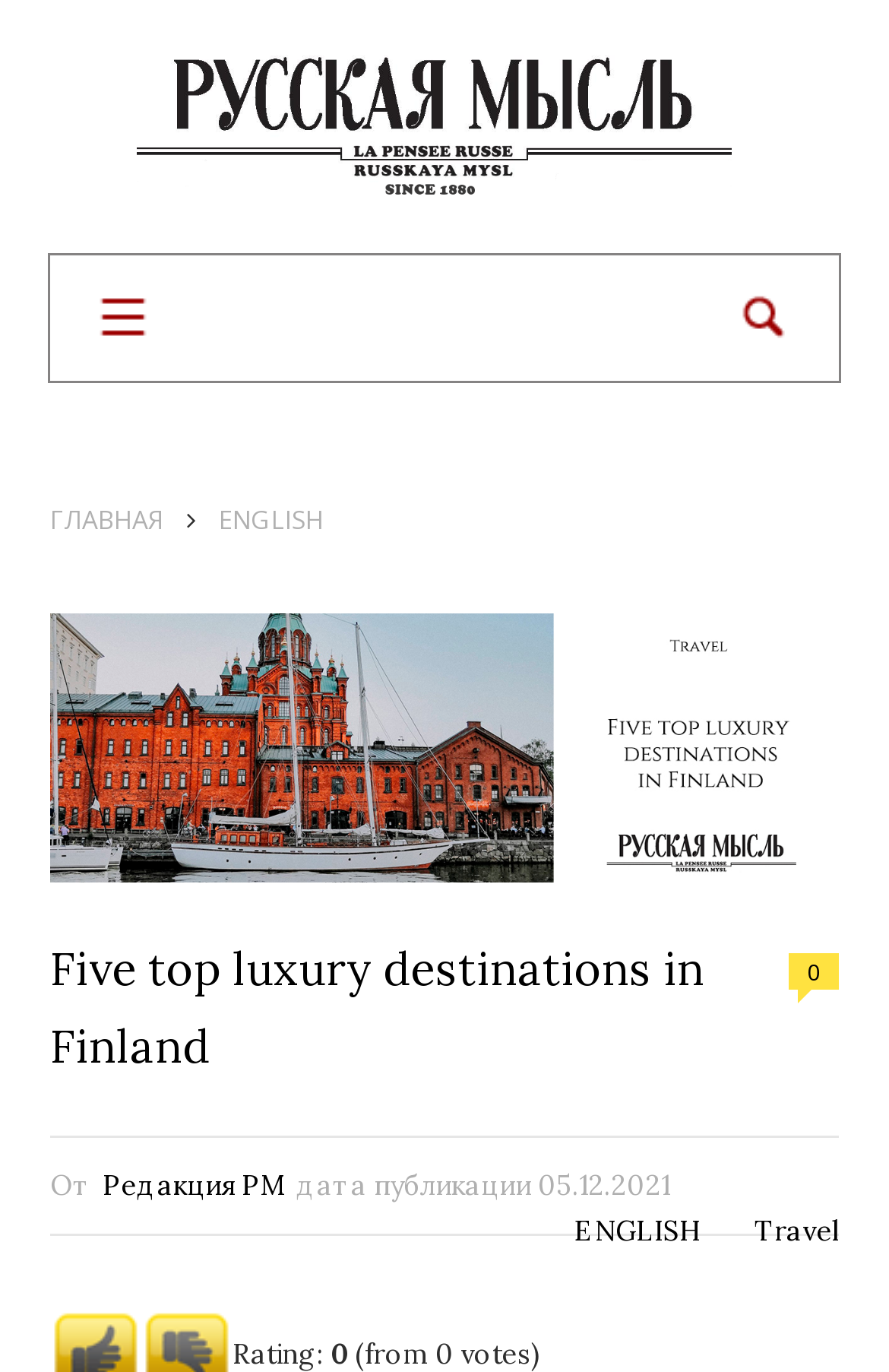What is the headline of the webpage?

Five top luxury destinations in Finland